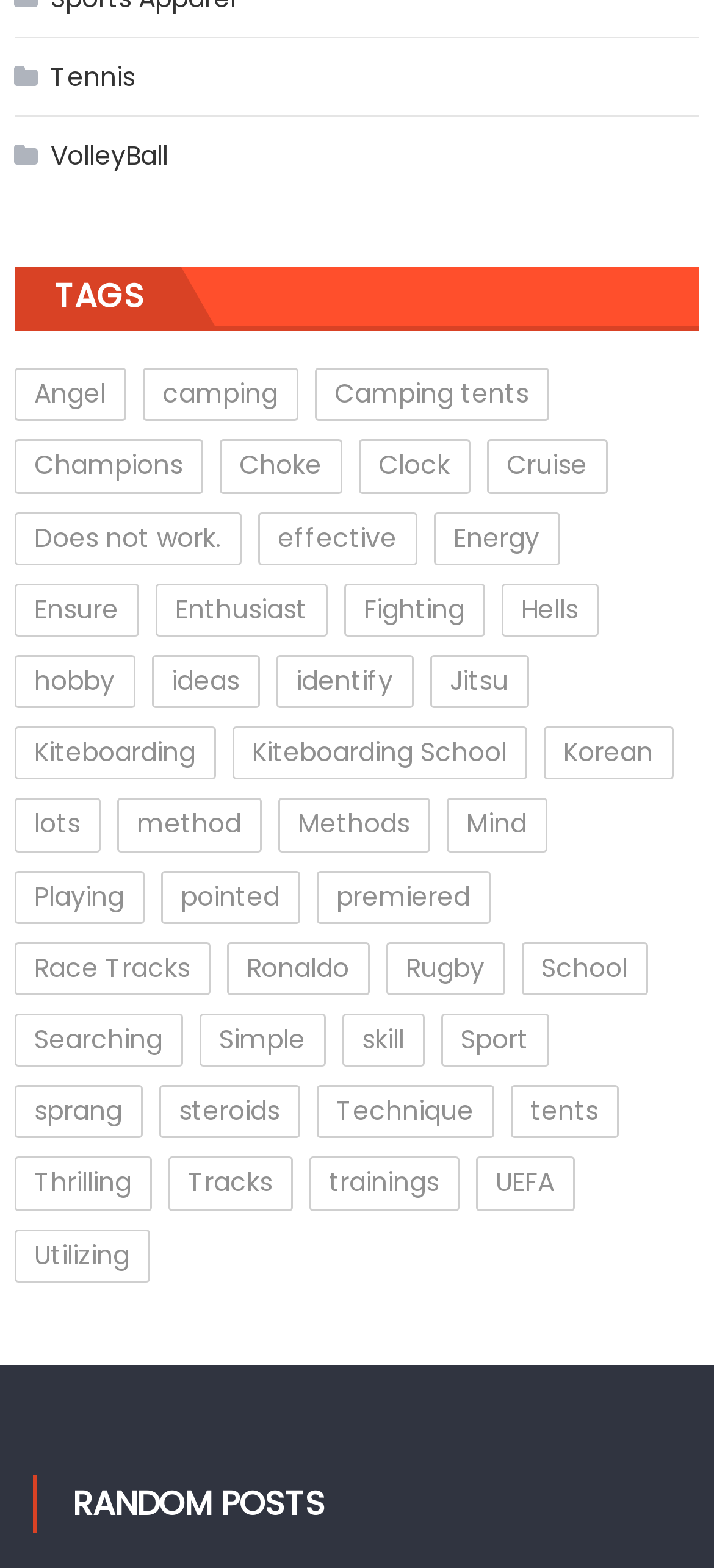Please mark the clickable region by giving the bounding box coordinates needed to complete this instruction: "Read about UEFA".

[0.666, 0.738, 0.805, 0.772]